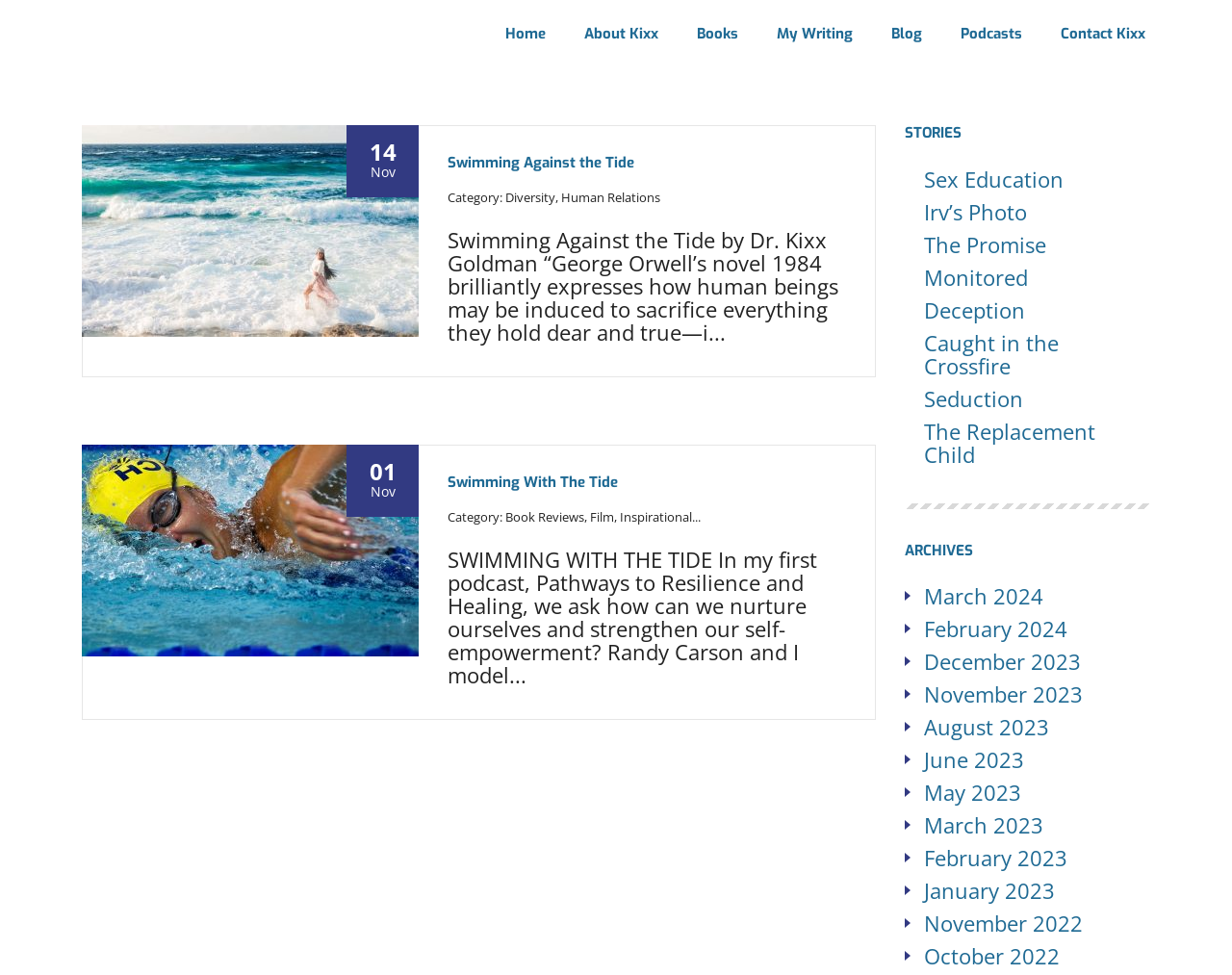Find the bounding box coordinates of the clickable area that will achieve the following instruction: "Read the 'STORIES' section".

[0.734, 0.128, 0.934, 0.145]